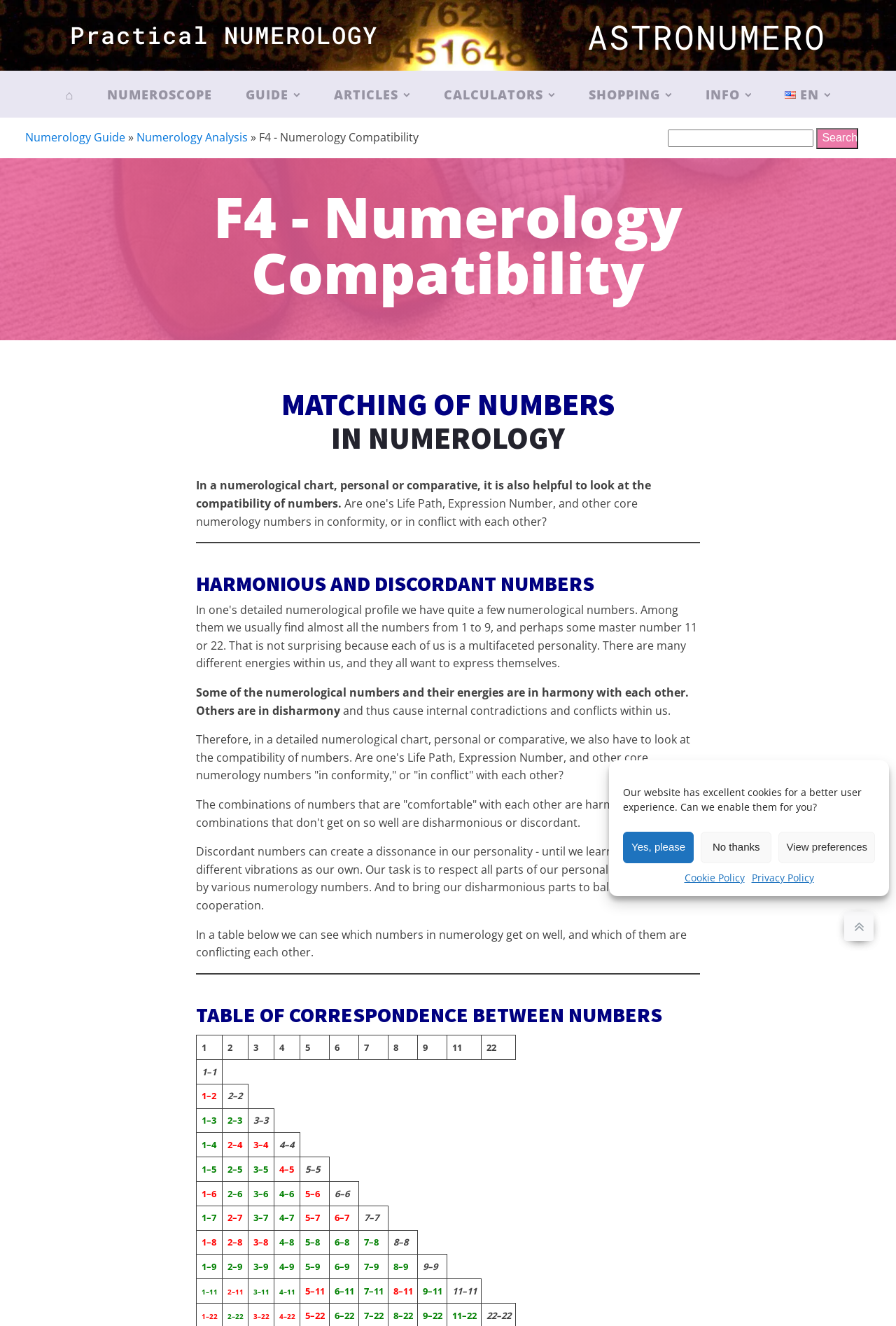Can you specify the bounding box coordinates of the area that needs to be clicked to fulfill the following instruction: "Learn about harmonious and discordant numbers"?

[0.219, 0.414, 0.781, 0.449]